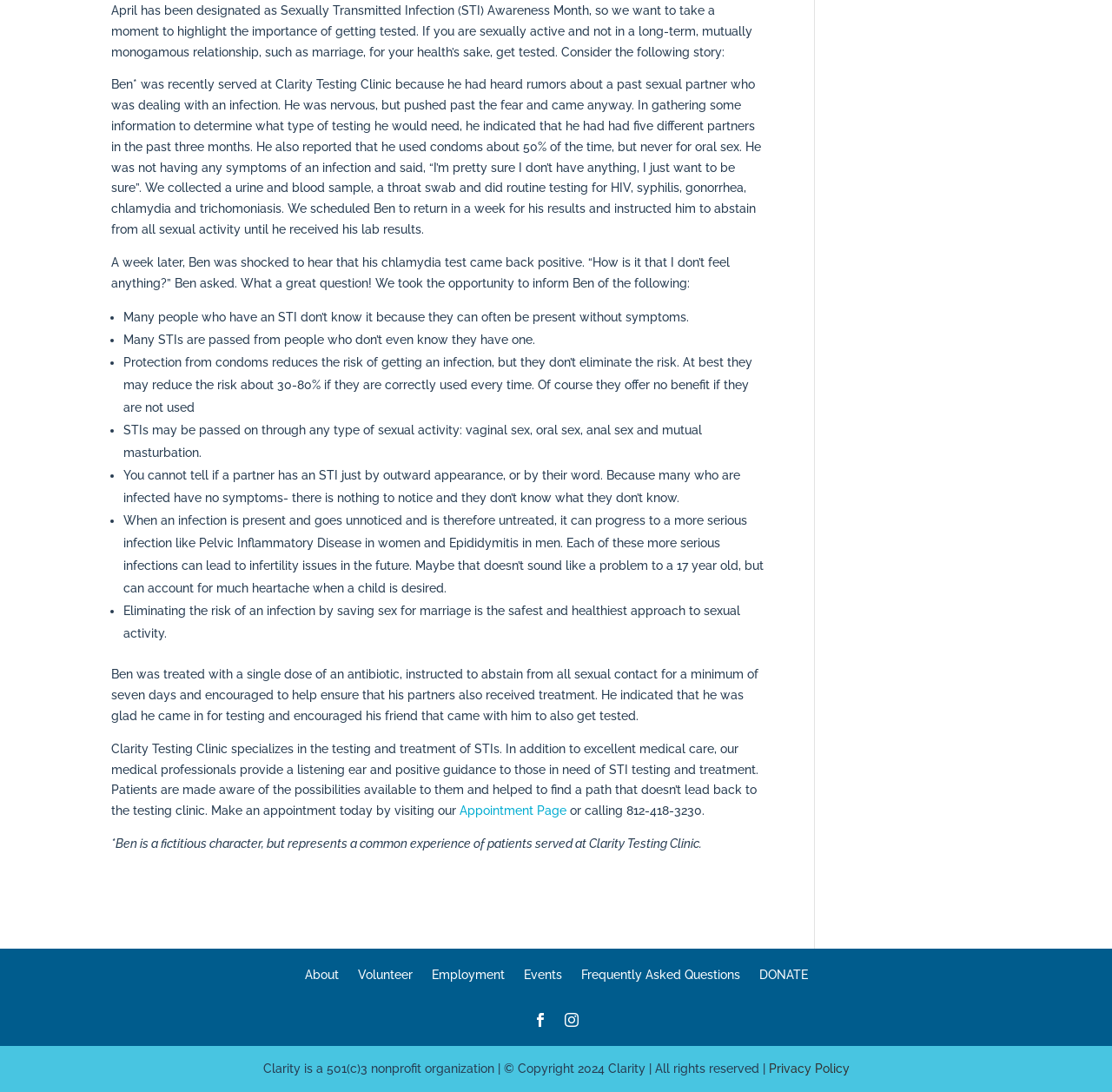Extract the bounding box coordinates of the UI element described by: "Frequently Asked Questions". The coordinates should include four float numbers ranging from 0 to 1, e.g., [left, top, right, bottom].

[0.522, 0.887, 0.665, 0.904]